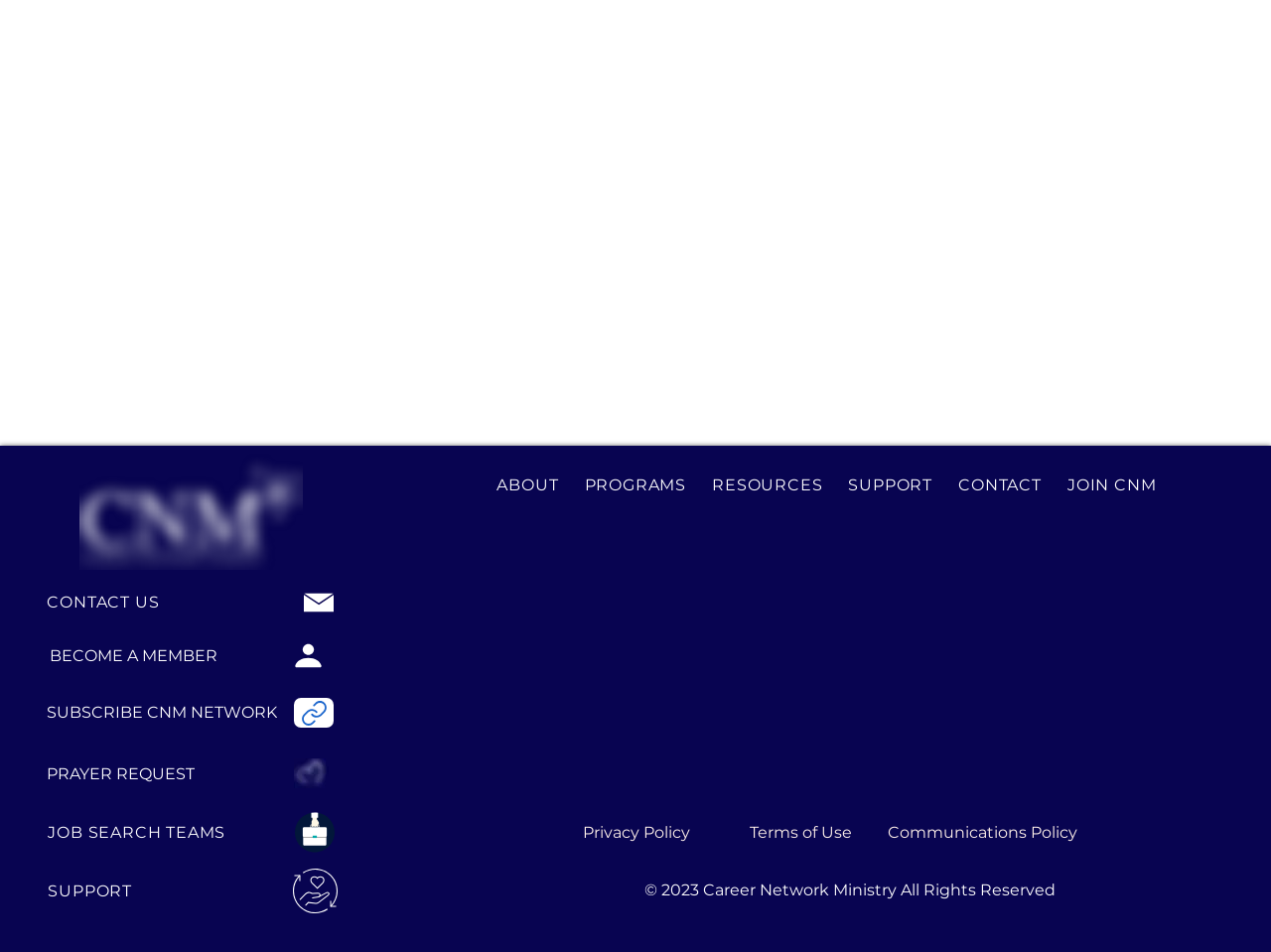Locate the bounding box coordinates of the element you need to click to accomplish the task described by this instruction: "Click the BECOME A MEMBER link".

[0.038, 0.667, 0.172, 0.709]